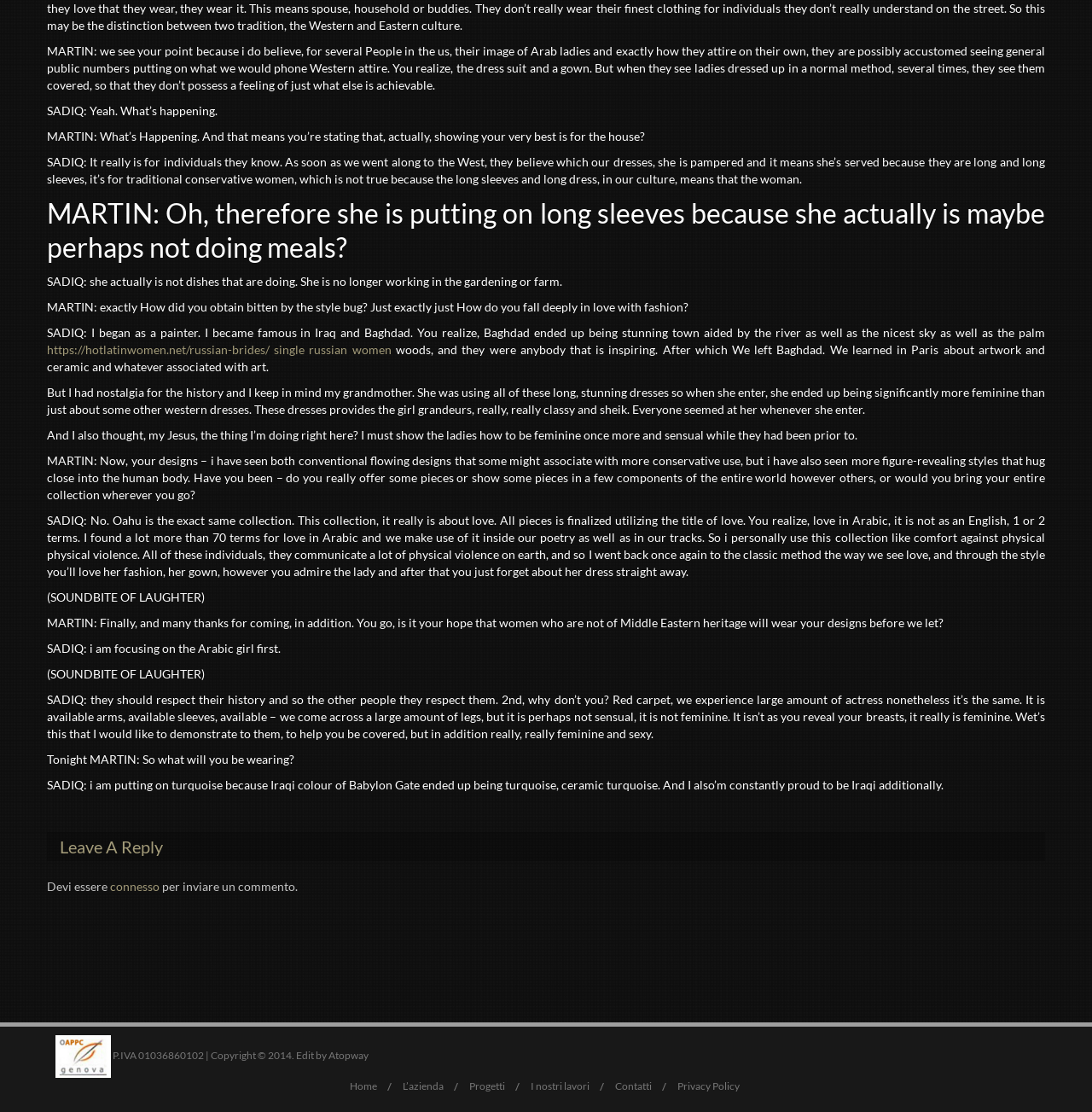Give a concise answer using only one word or phrase for this question:
What is Sadiq's goal for his designs?

To show femininity and sensuality